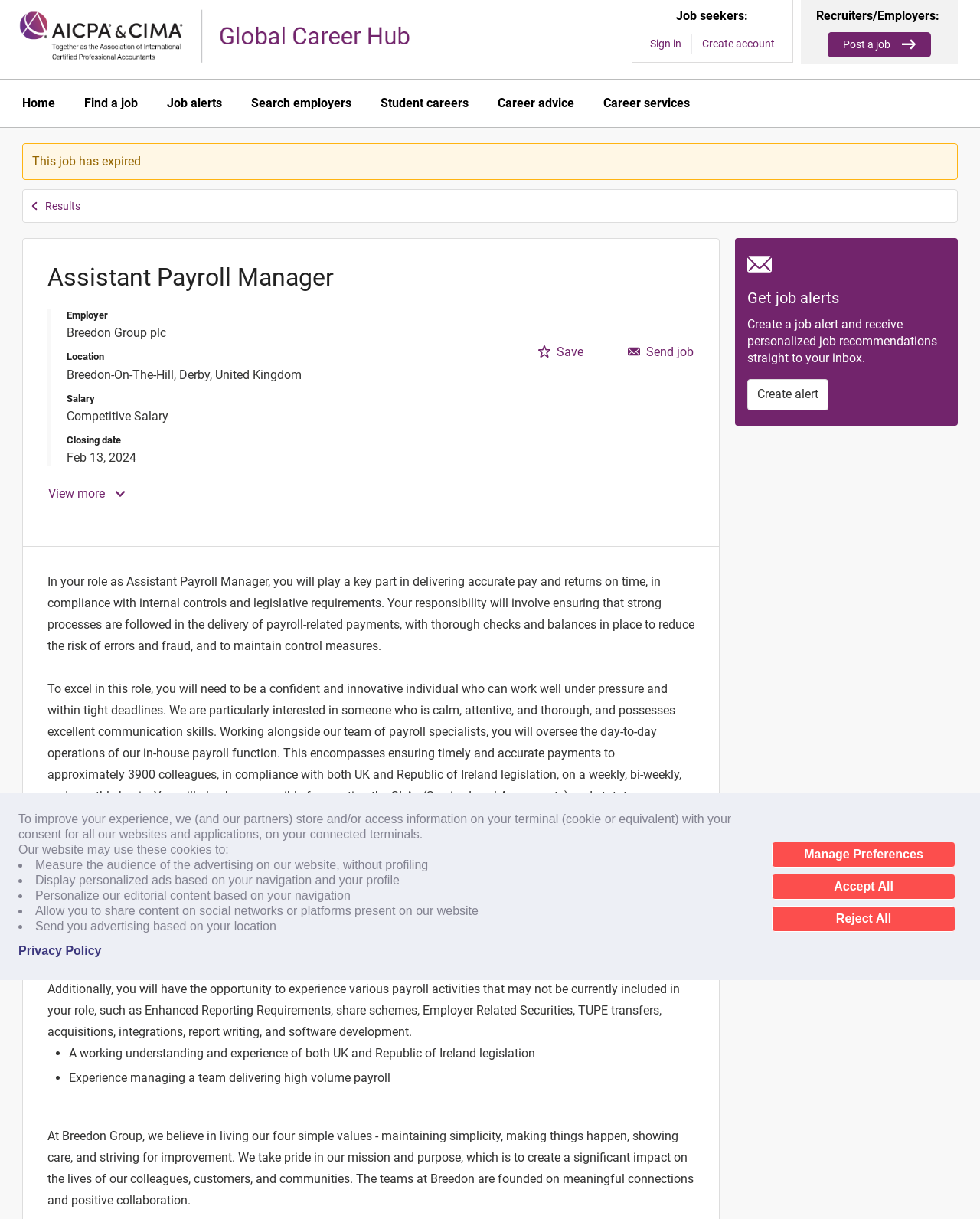Please determine the bounding box coordinates for the element that should be clicked to follow these instructions: "Save job".

[0.549, 0.274, 0.596, 0.304]